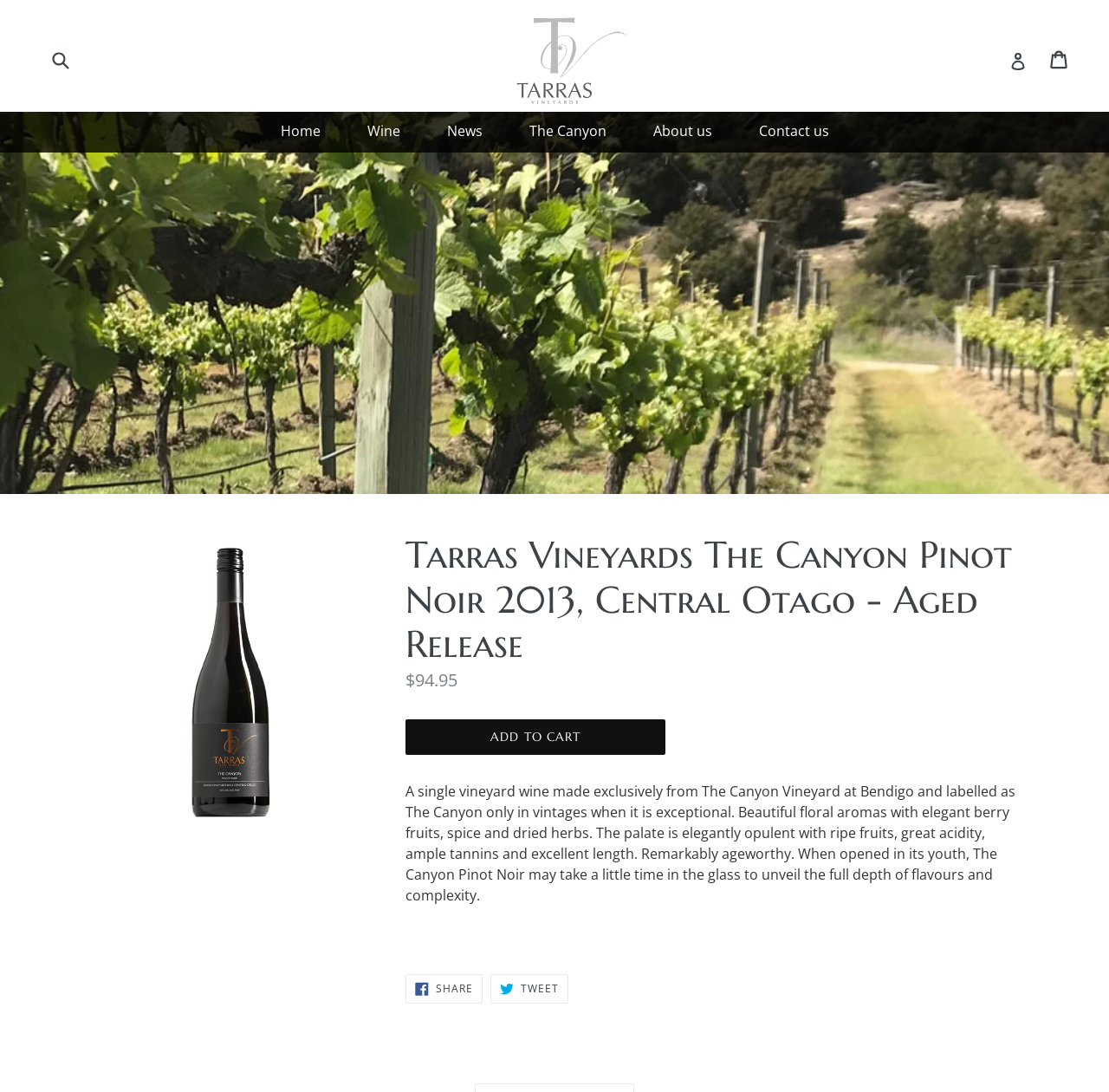Find the bounding box coordinates for the UI element that matches this description: "Add to cart".

[0.366, 0.659, 0.6, 0.692]